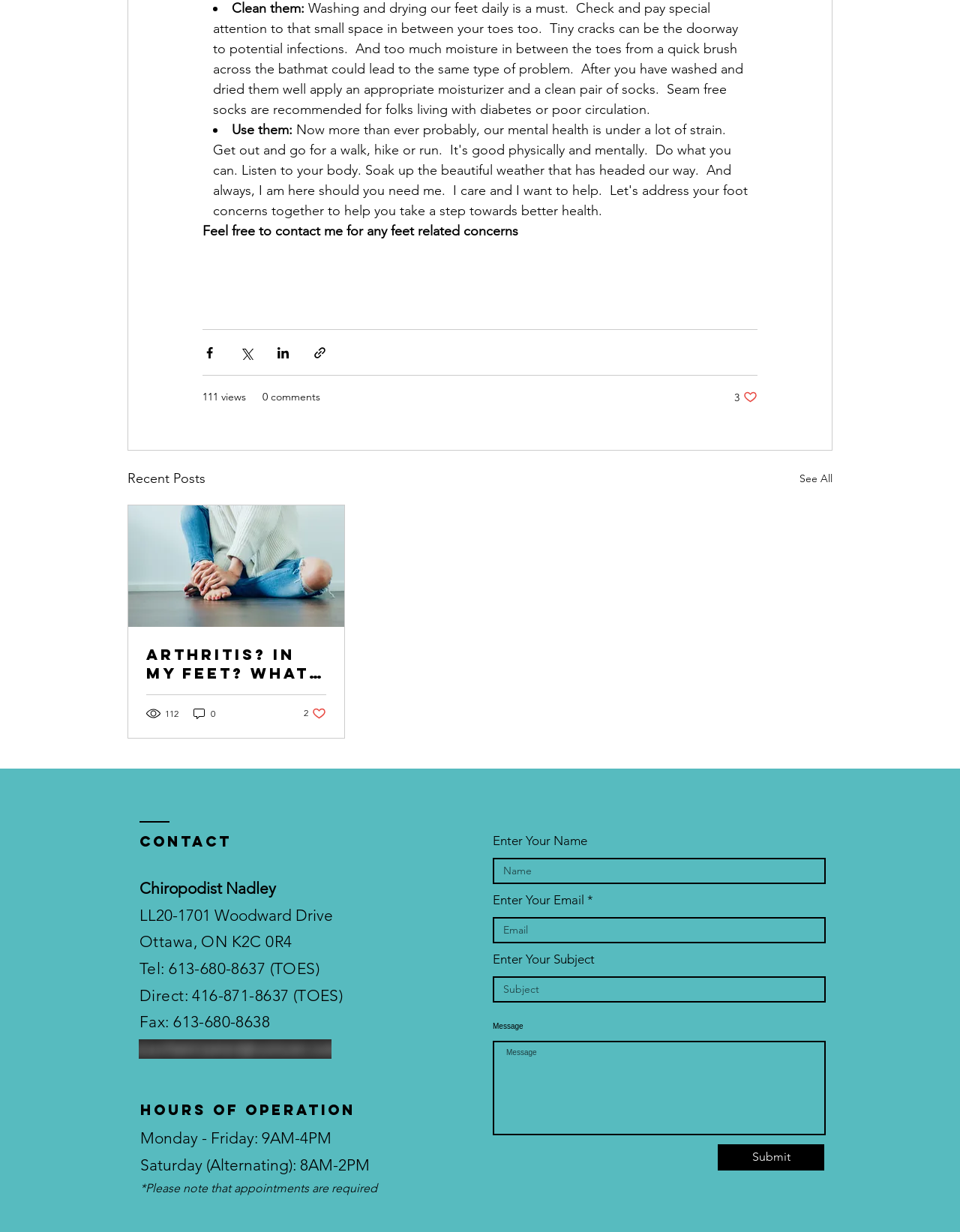Please identify the coordinates of the bounding box for the clickable region that will accomplish this instruction: "Contact me for any feet related concerns".

[0.211, 0.181, 0.54, 0.194]